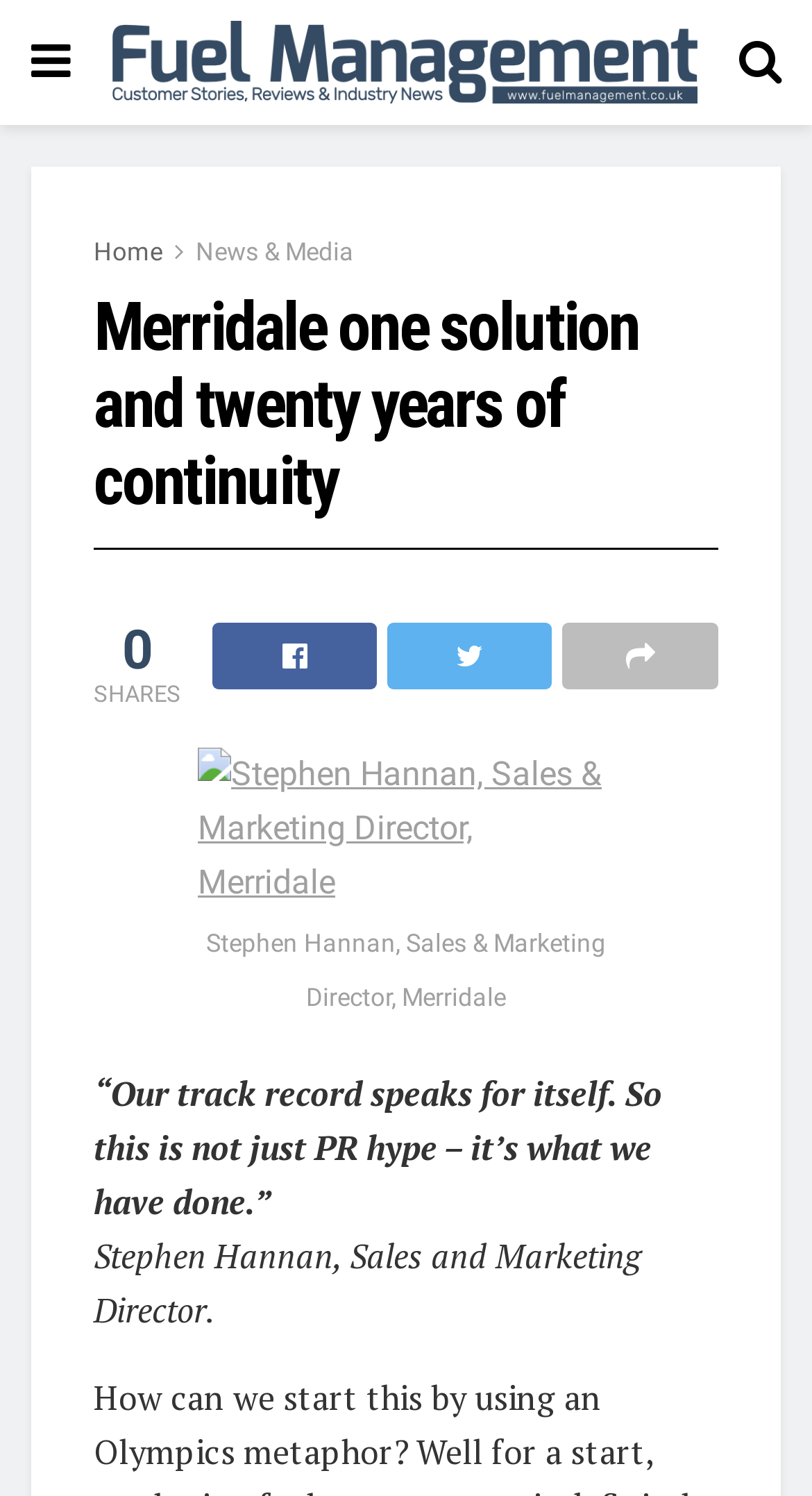Answer the question briefly using a single word or phrase: 
What is the topic of the news article?

Fuel Management